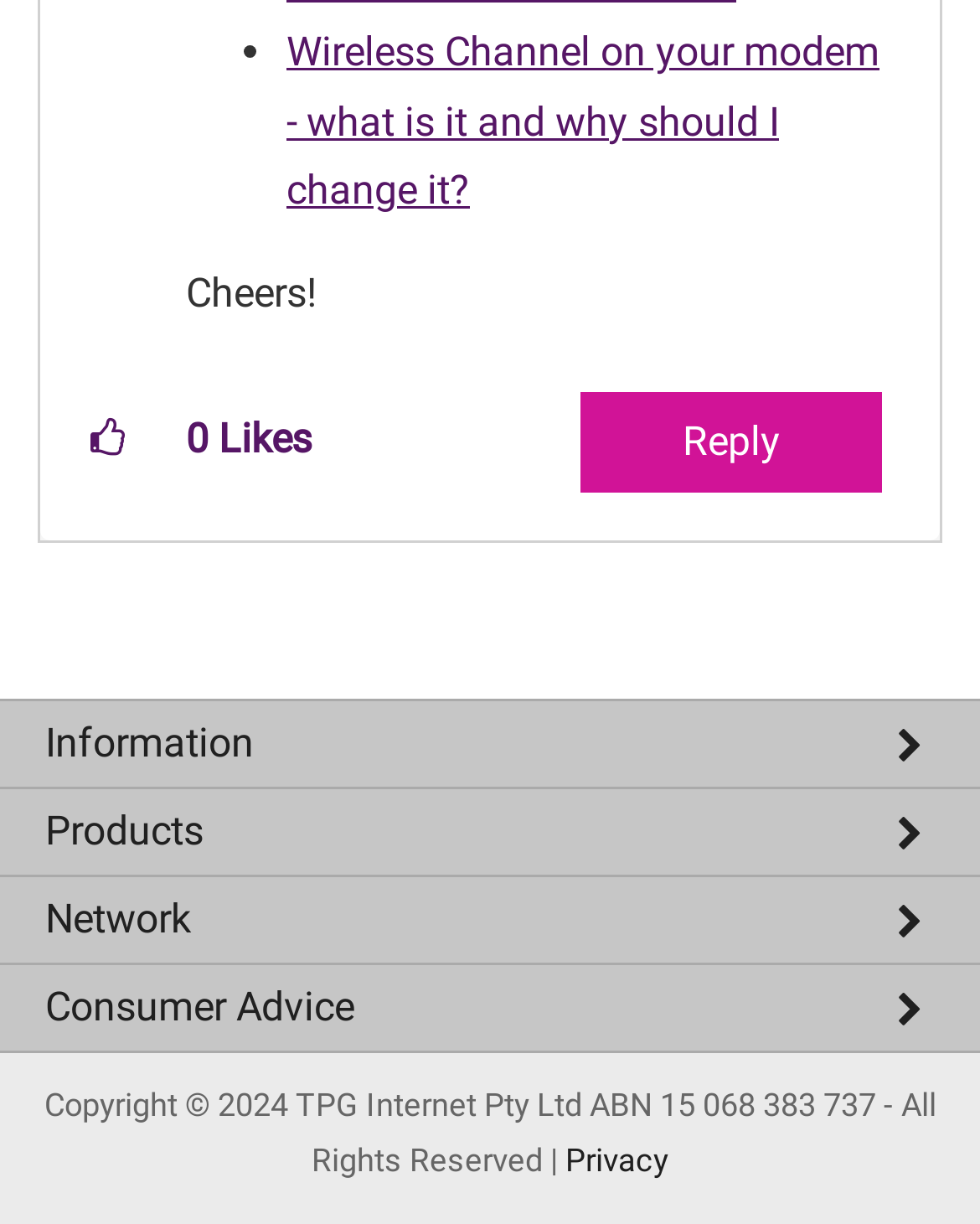Locate the bounding box coordinates of the element's region that should be clicked to carry out the following instruction: "View 10 Womens Panerai Replica Watches With 20% Discount". The coordinates need to be four float numbers between 0 and 1, i.e., [left, top, right, bottom].

None